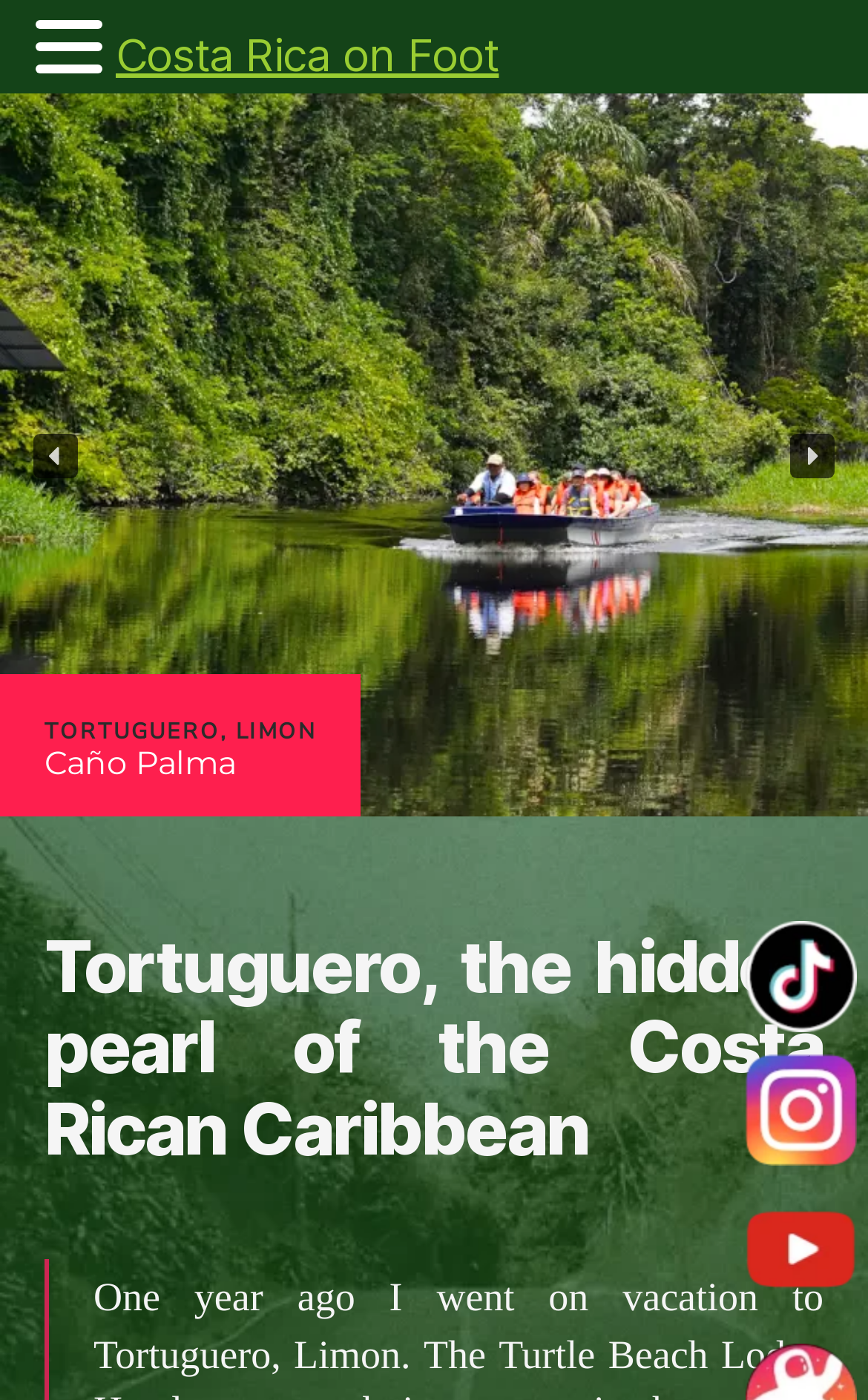Locate the bounding box of the UI element described by: "aria-label="previous arrow"" in the given webpage screenshot.

[0.038, 0.309, 0.09, 0.341]